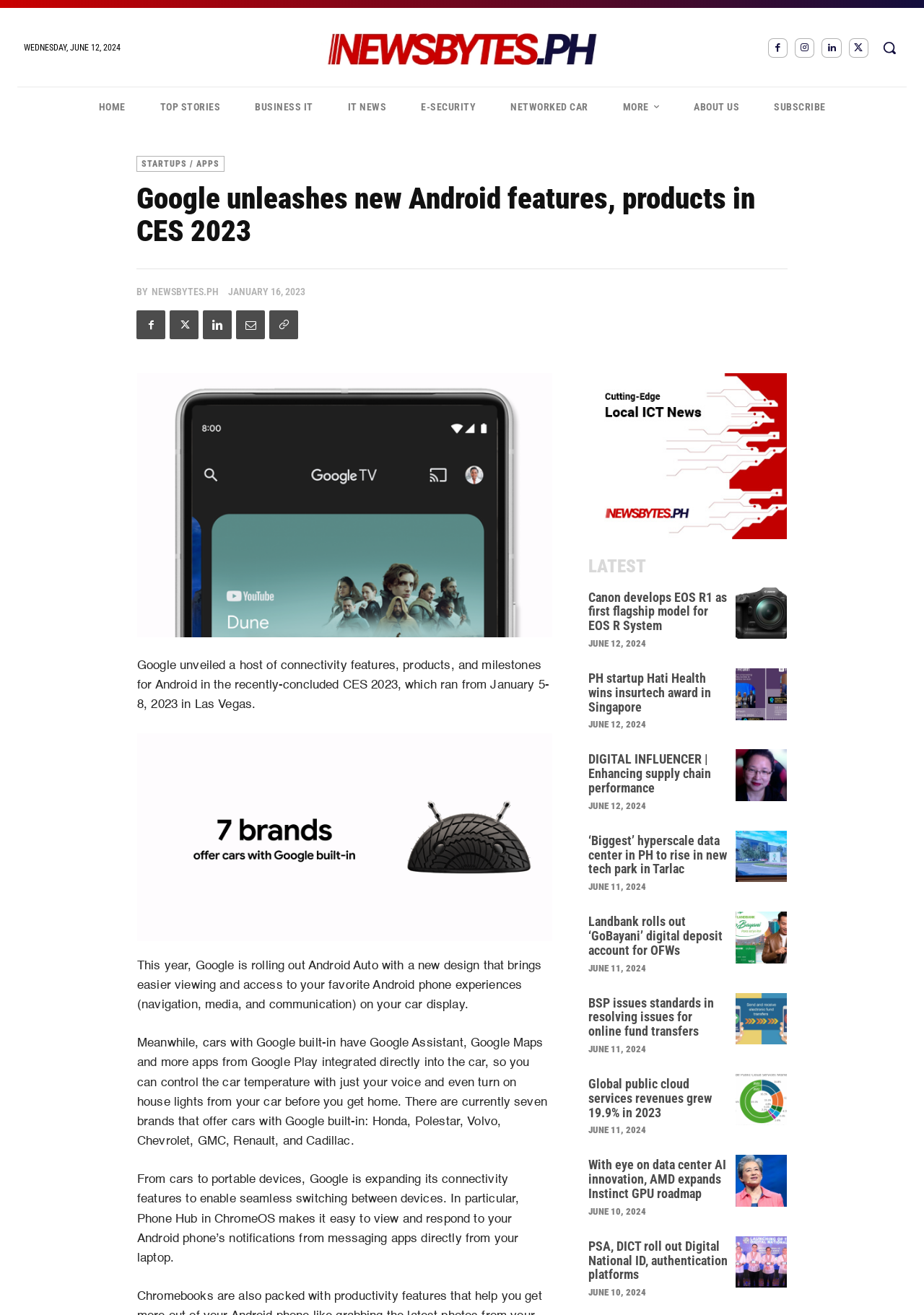How many brands offer cars with Google built-in?
Answer briefly with a single word or phrase based on the image.

Seven